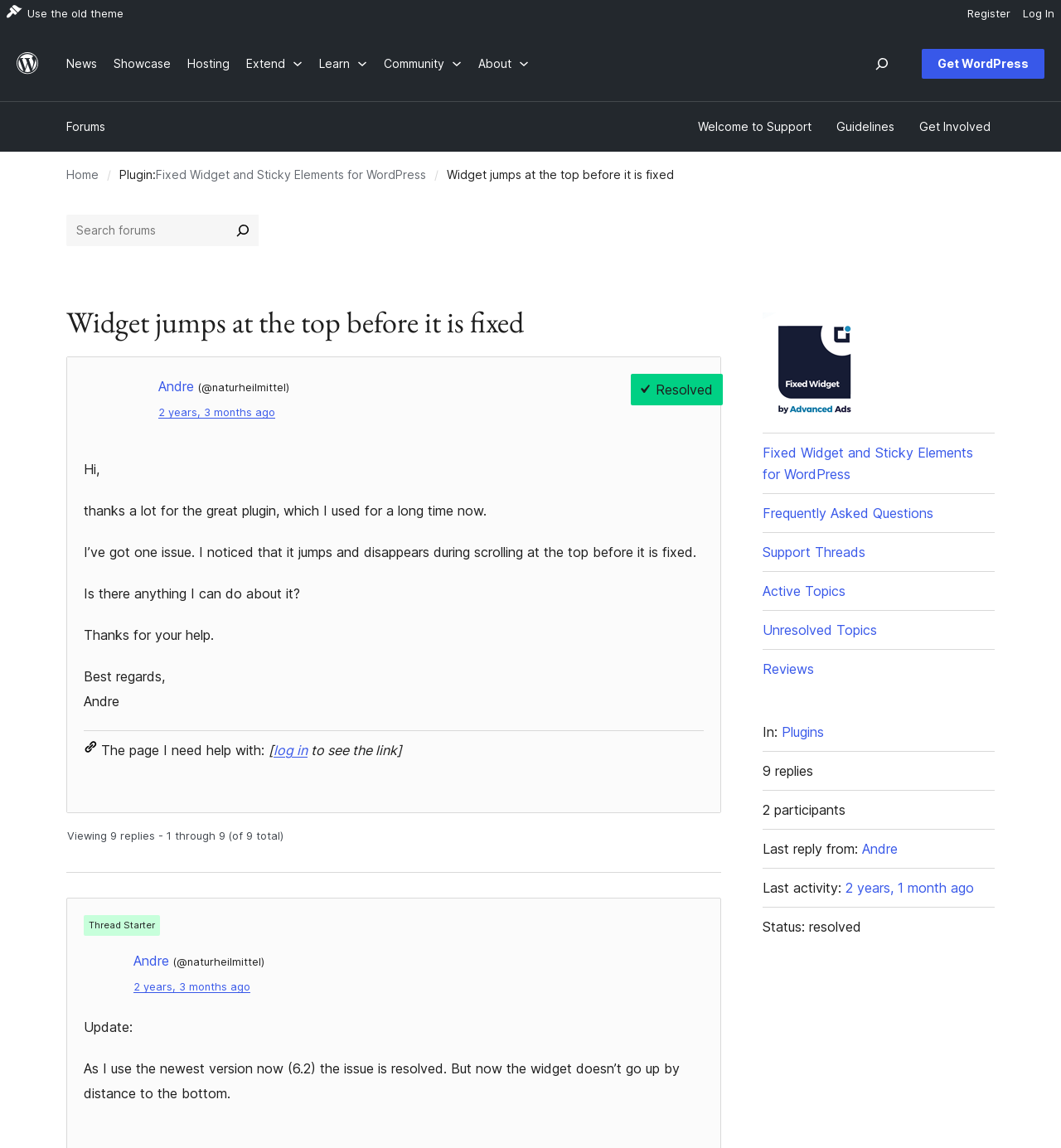Given the element description "Log InRegister" in the screenshot, predict the bounding box coordinates of that UI element.

[0.906, 0.0, 1.0, 0.023]